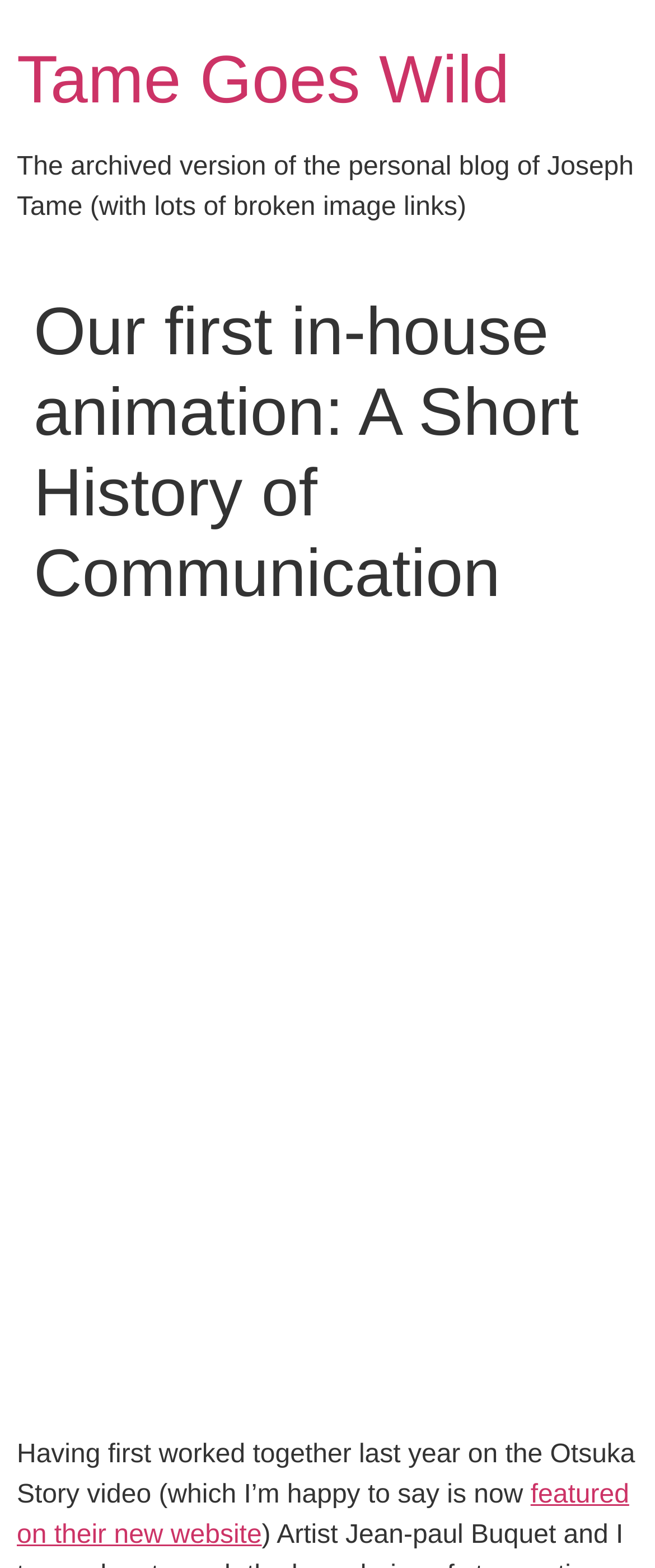Generate the title text from the webpage.

Tame Goes Wild